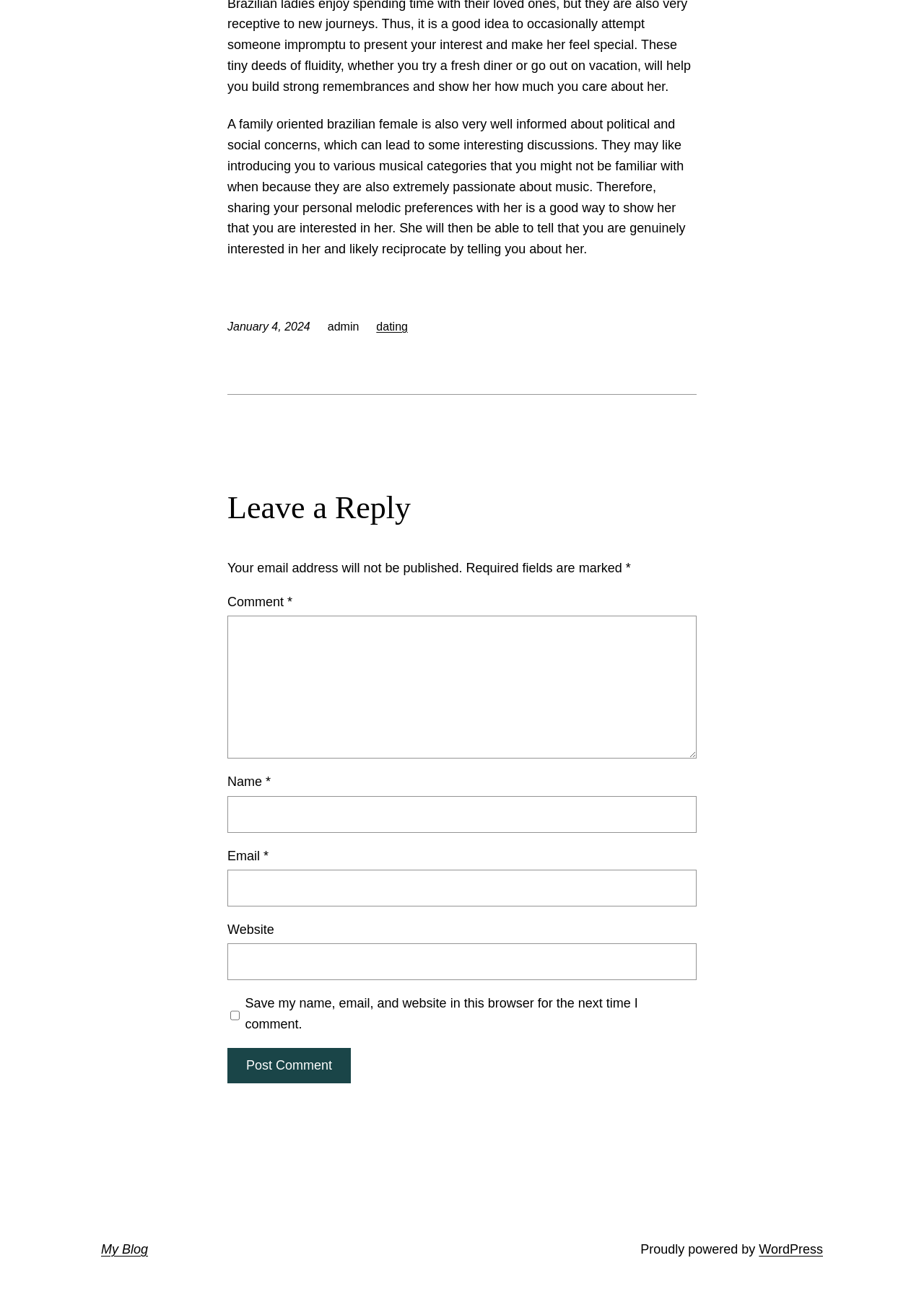What is the purpose of the checkbox?
Provide a well-explained and detailed answer to the question.

The checkbox is located below the comment form and is labeled 'Save my name, email, and website in this browser for the next time I comment.' This suggests that the purpose of the checkbox is to save the user's comment information for future use.